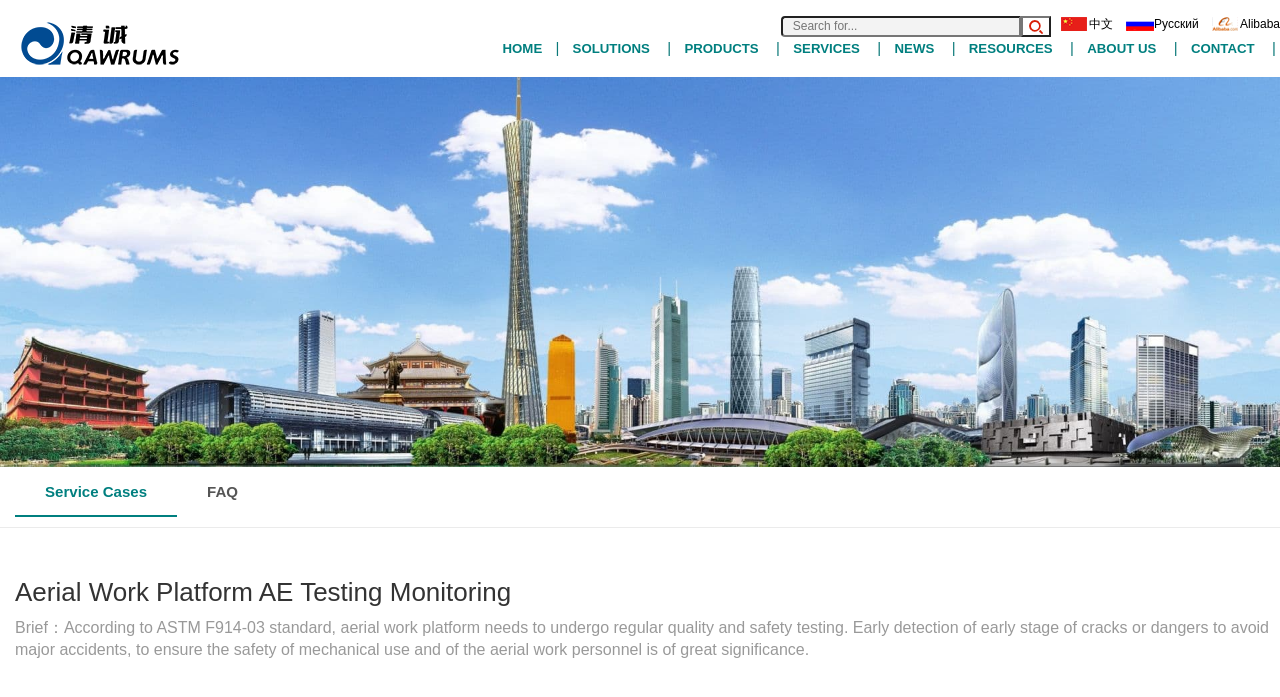Respond to the following query with just one word or a short phrase: 
How many language options are available?

3